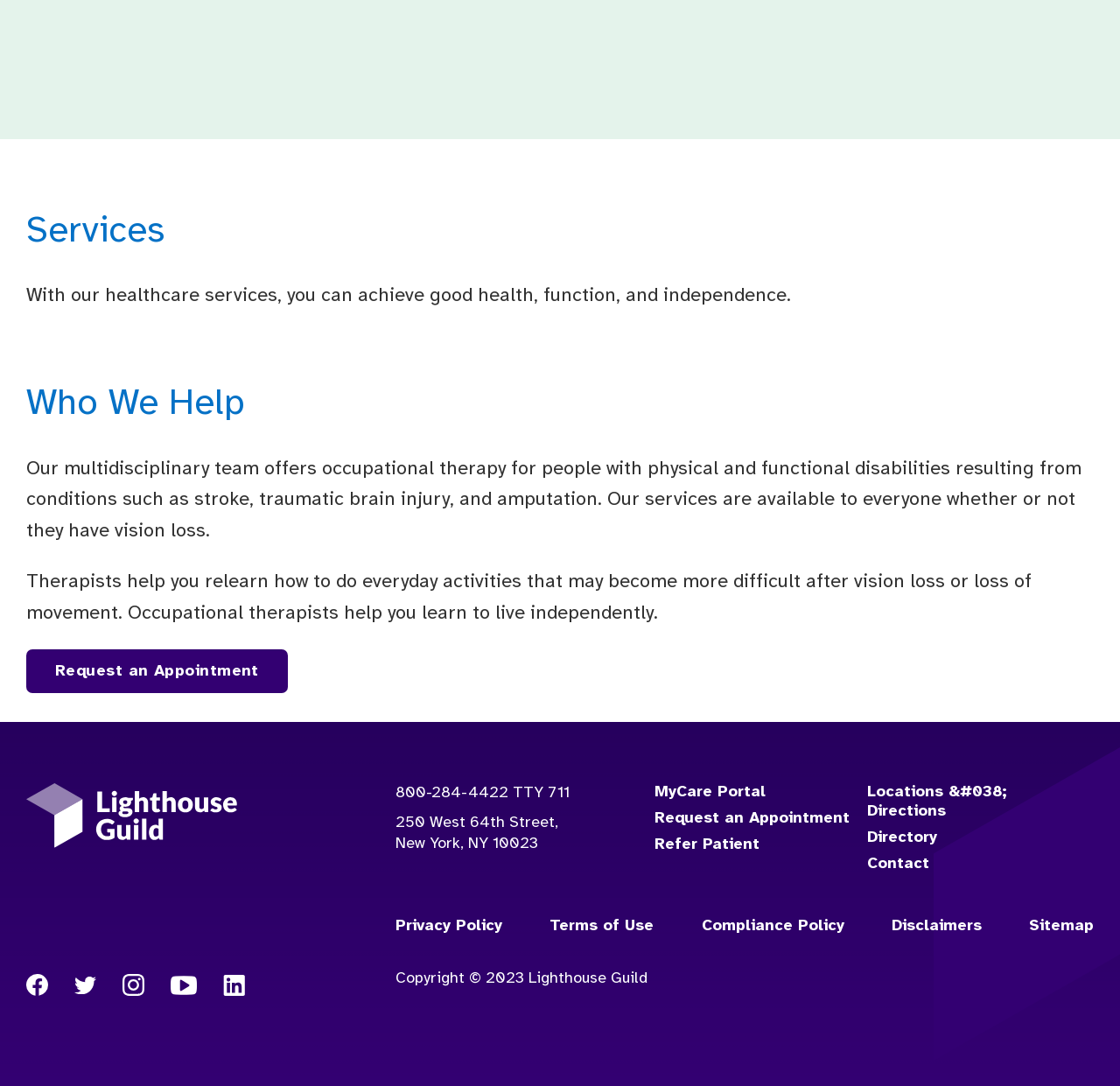Answer the question in a single word or phrase:
How can someone contact this organization?

Phone or address